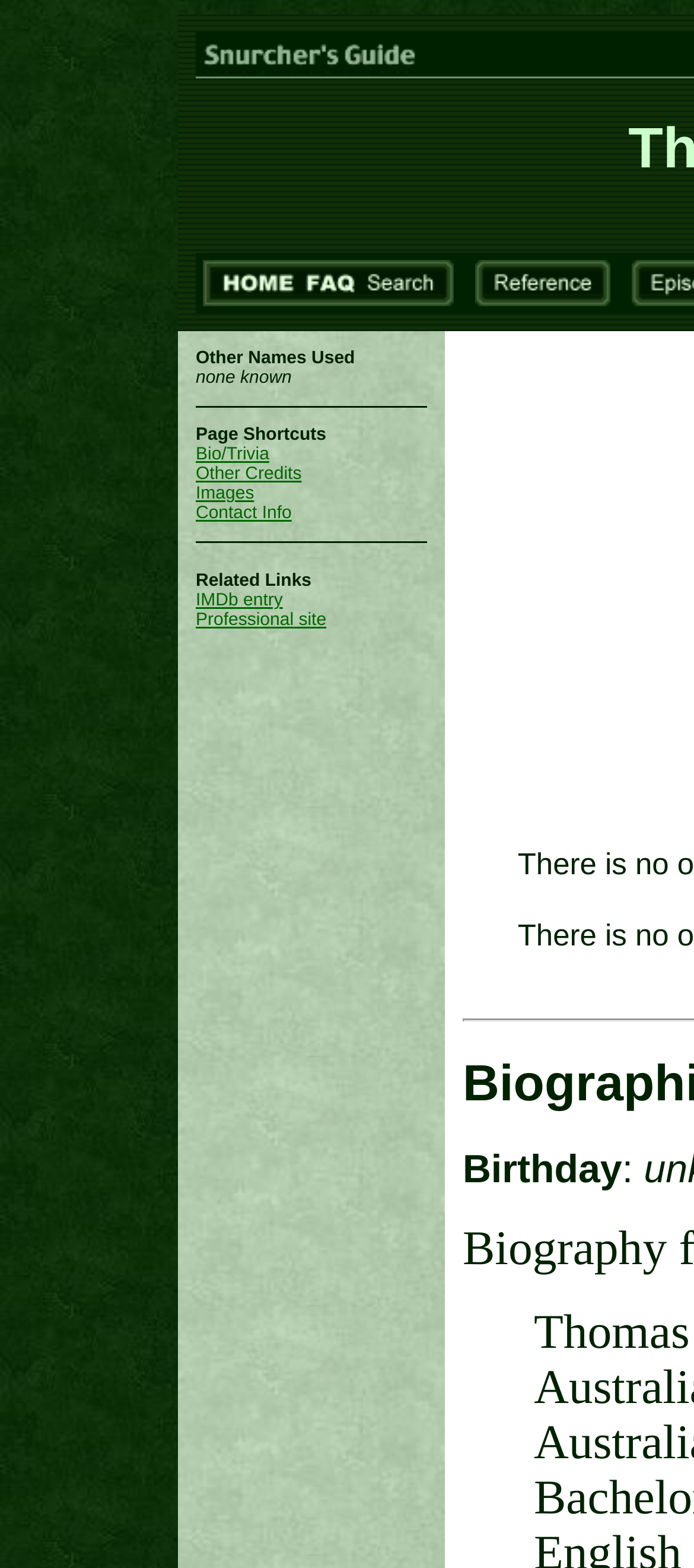Identify the bounding box coordinates of the region that should be clicked to execute the following instruction: "search for something".

[0.523, 0.18, 0.638, 0.2]